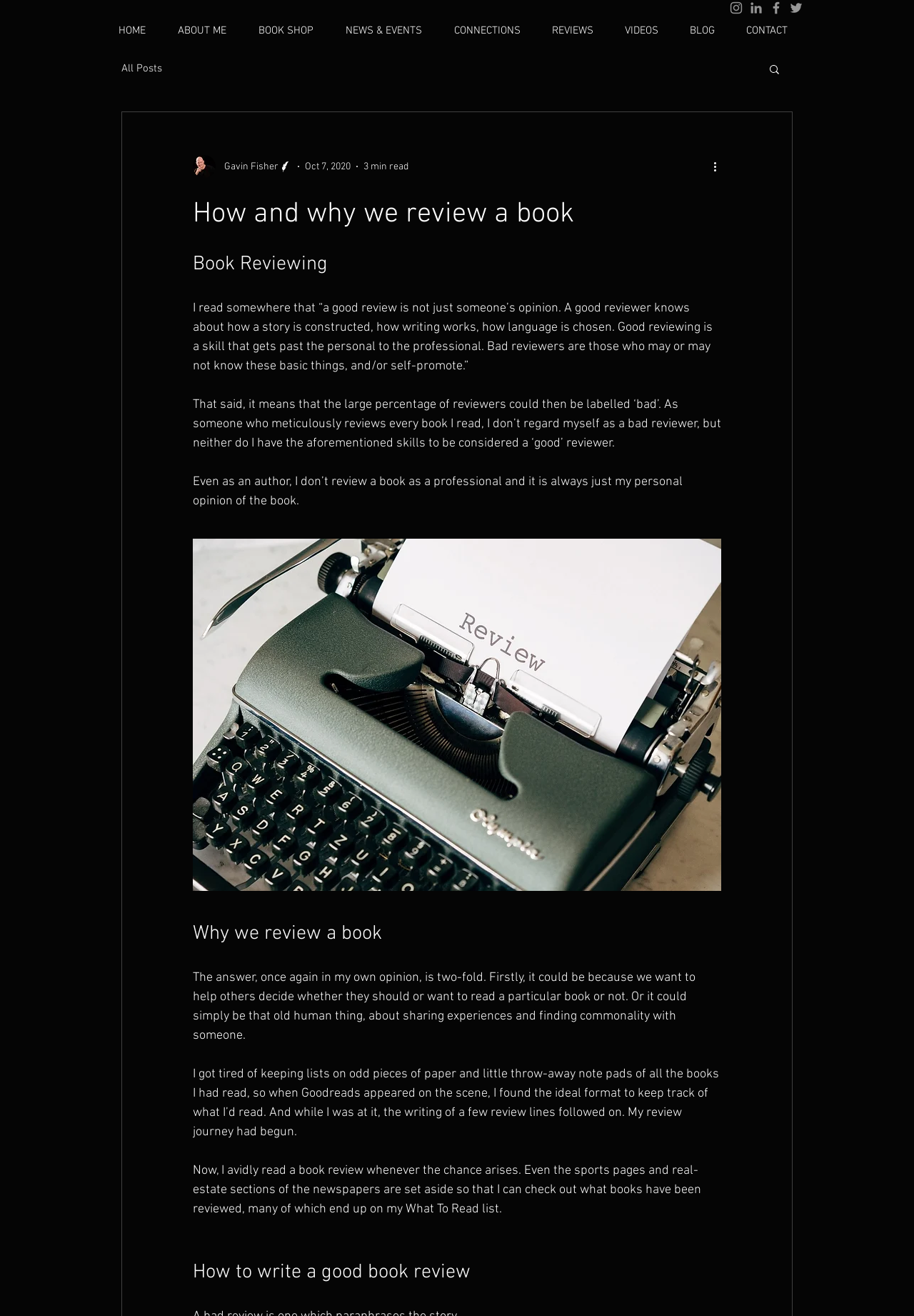What is the topic of the article?
From the screenshot, supply a one-word or short-phrase answer.

Book reviewing